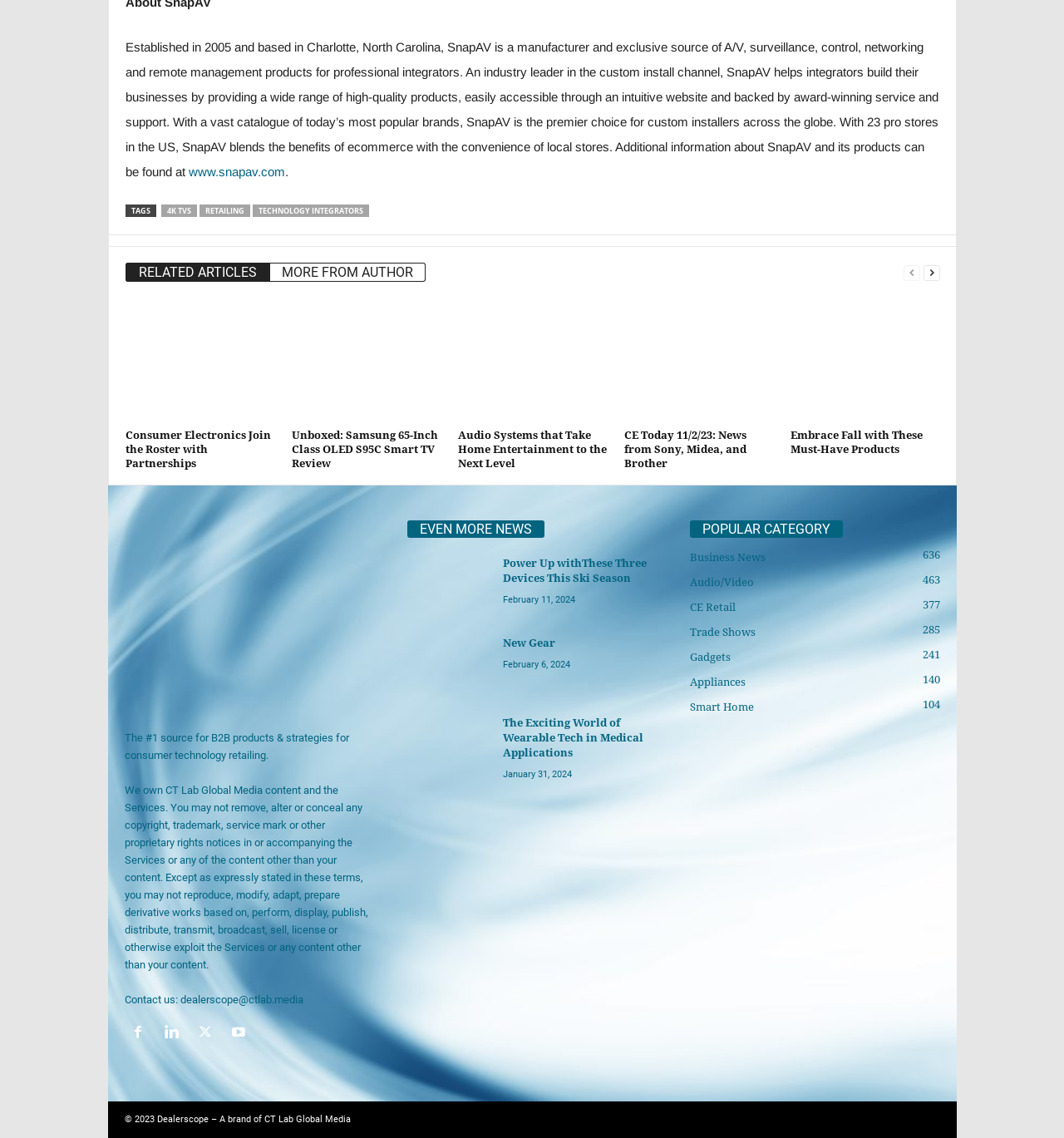Using a single word or phrase, answer the following question: 
What is the category with 463 articles?

Audio/Video